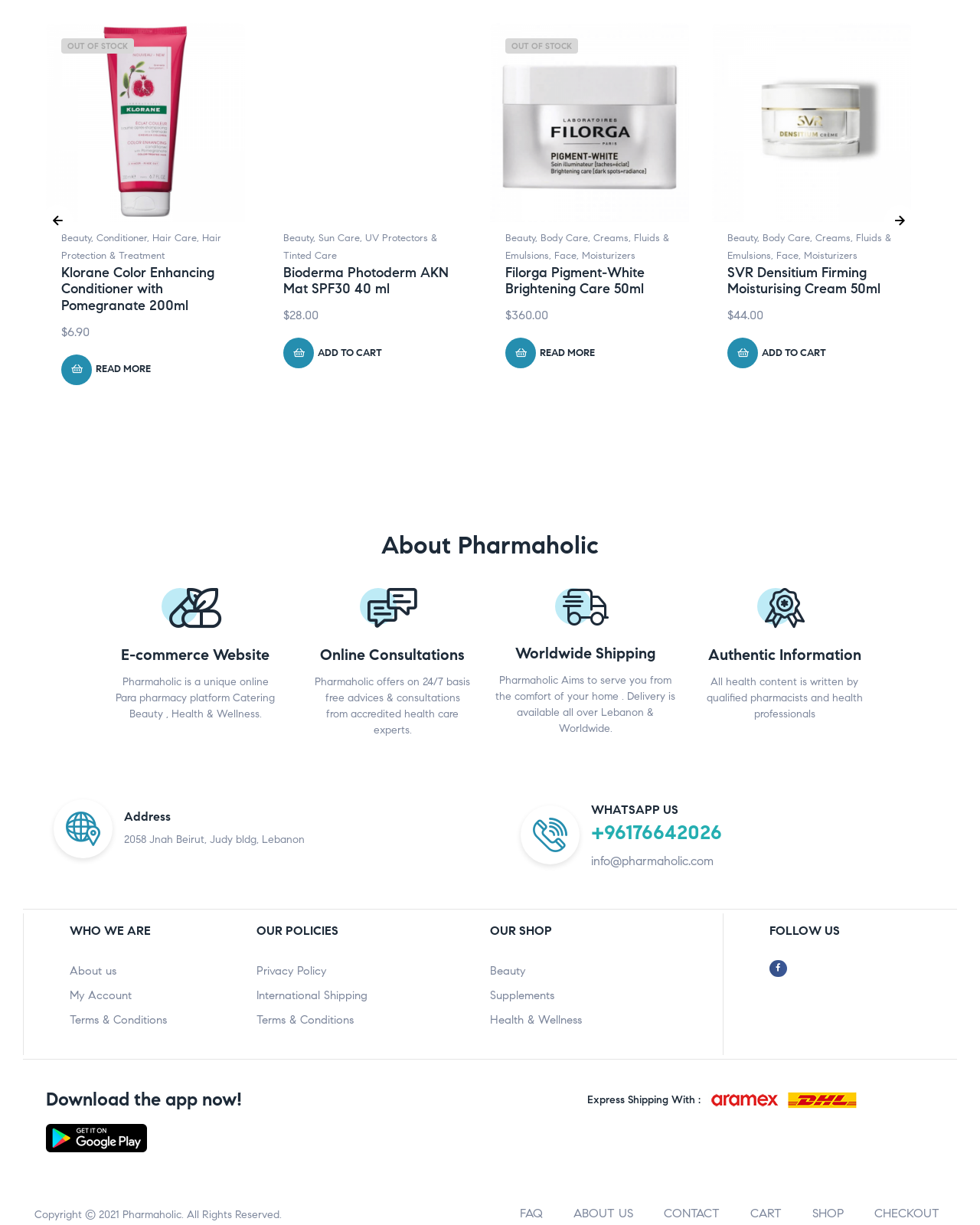Please find the bounding box coordinates of the element that you should click to achieve the following instruction: "View 'Terms & Conditions'". The coordinates should be presented as four float numbers between 0 and 1: [left, top, right, bottom].

[0.262, 0.823, 0.5, 0.843]